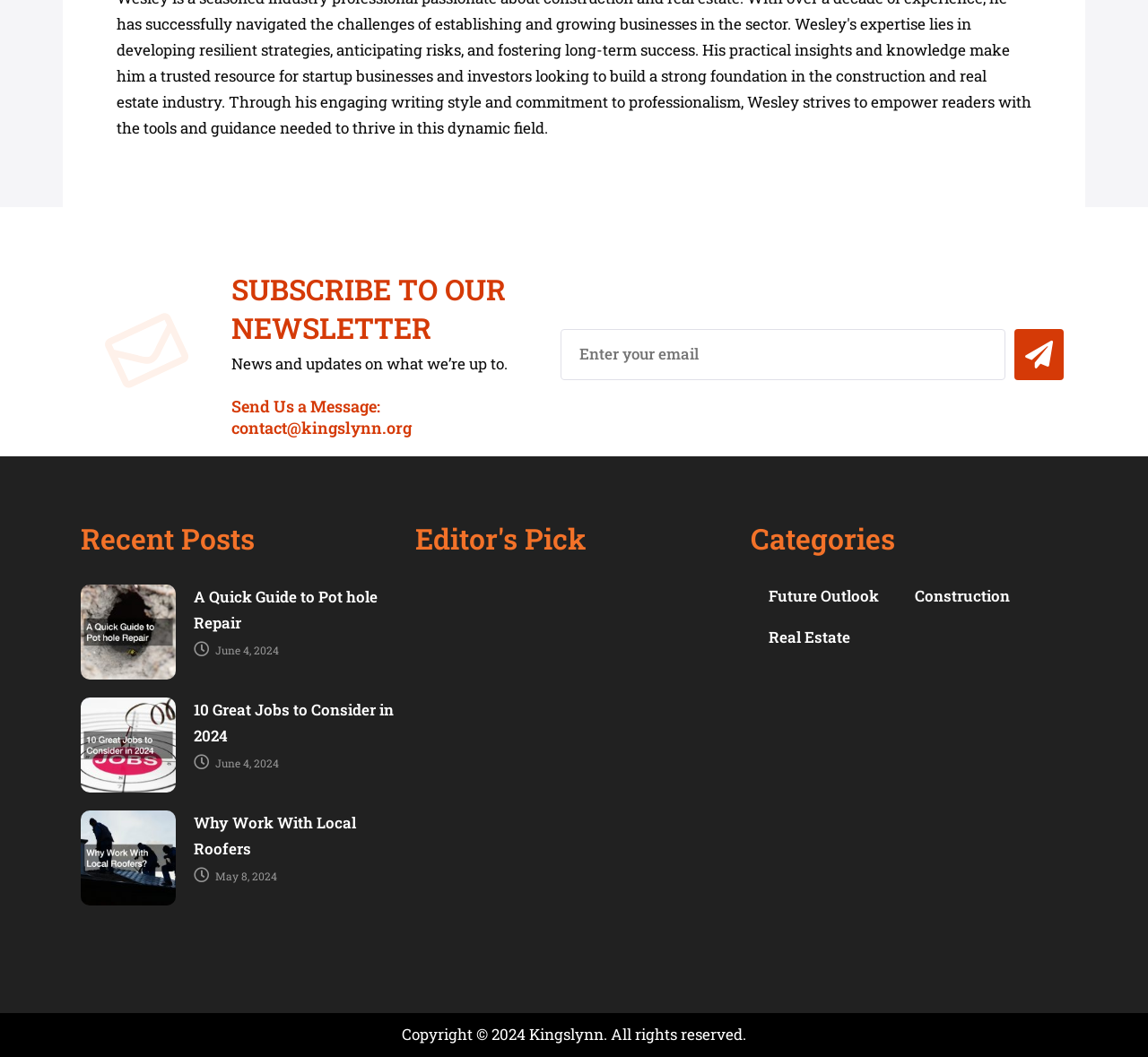What type of content is listed under 'Recent Posts'?
Using the image provided, answer with just one word or phrase.

Blog posts